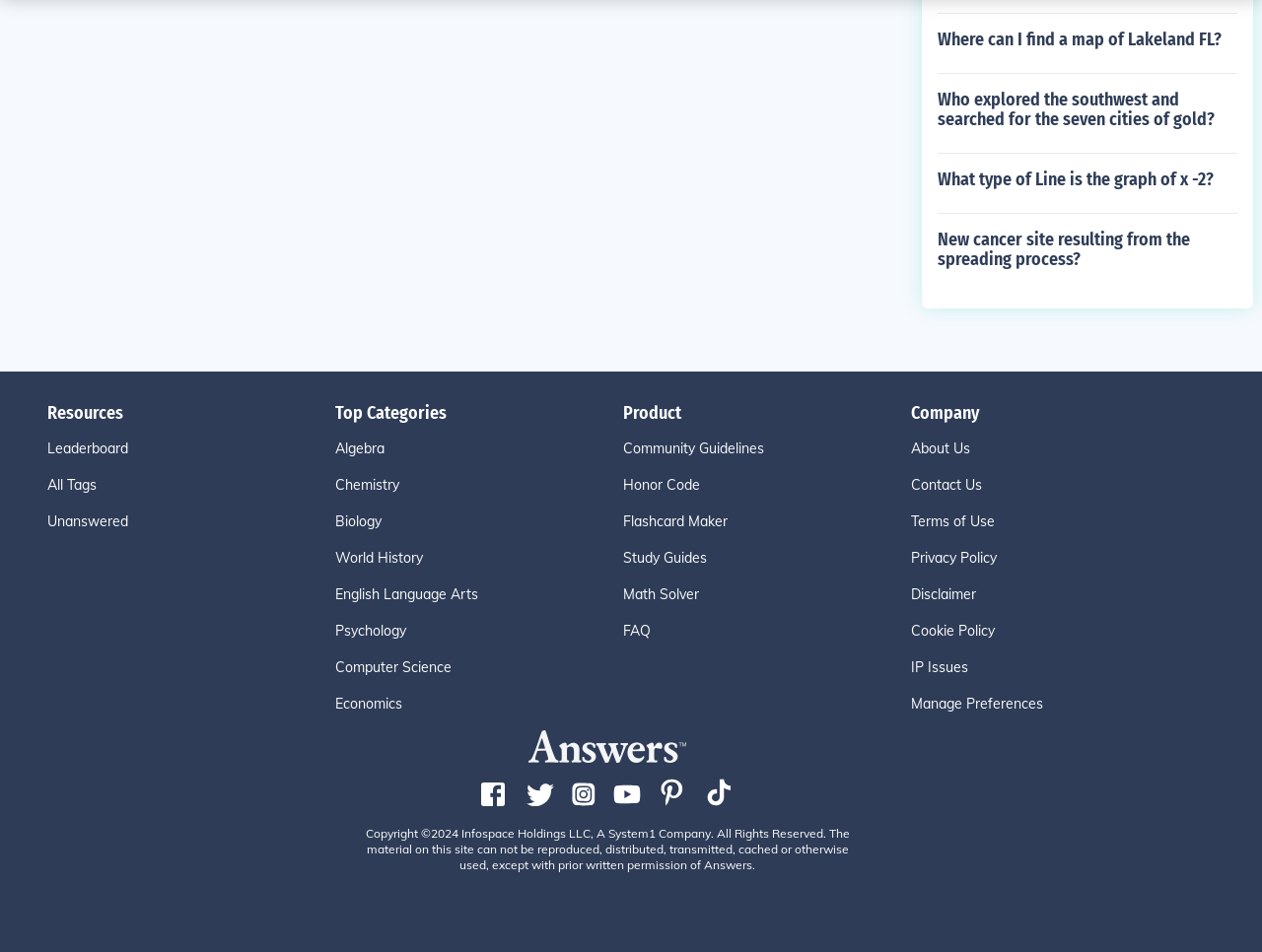What is the category of 'World History'? Based on the screenshot, please respond with a single word or phrase.

Top Category